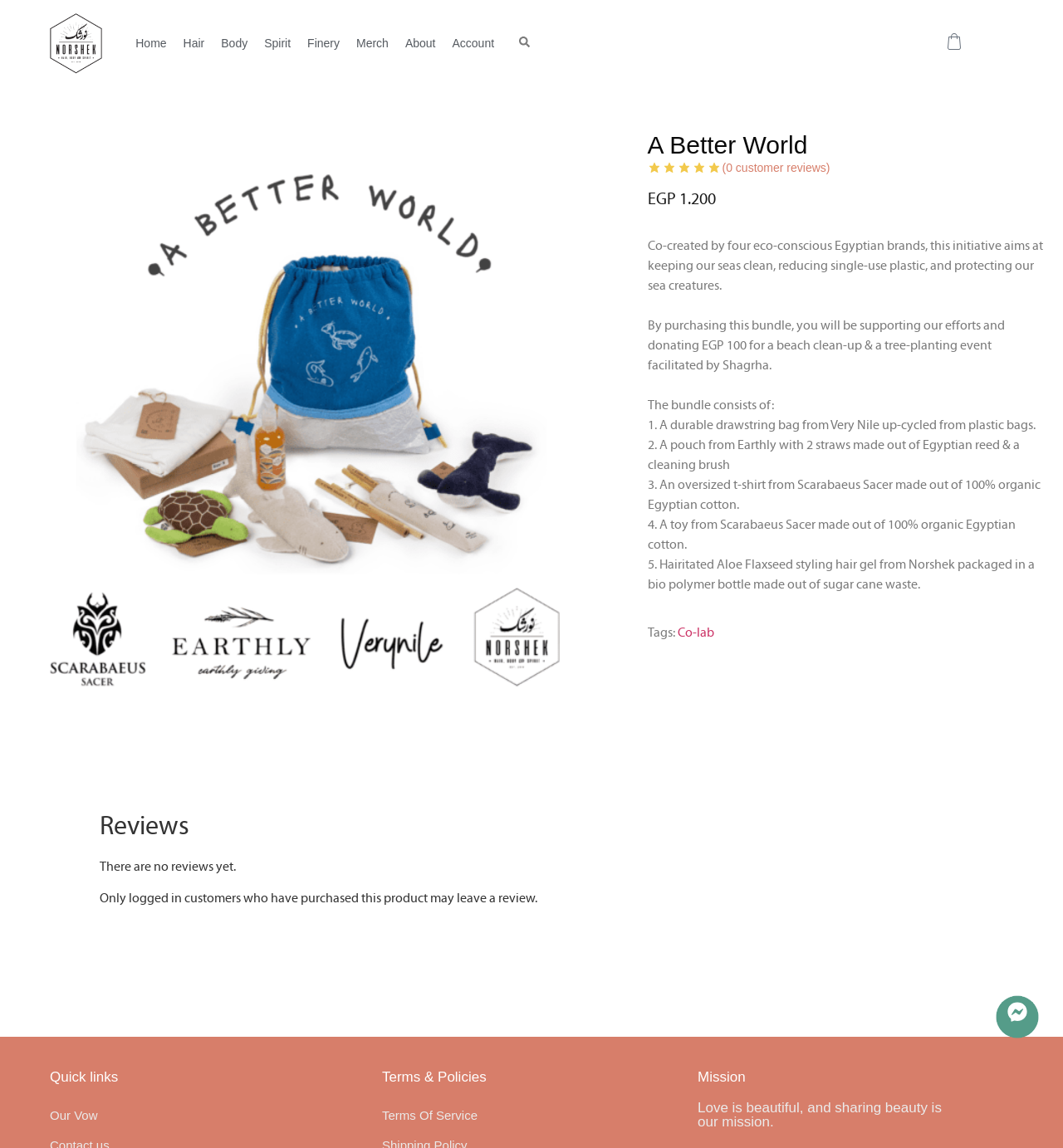Summarize the webpage with intricate details.

This webpage is about "A Better World" initiative, a collaborative effort by four eco-conscious Egyptian brands to promote sustainability and reduce single-use plastic. At the top, there is a navigation menu with links to different sections, including "Home", "Hair", "Body", "Spirit", "Finery", "Merch", "About", and "Account". 

Below the navigation menu, there is a large image of the initiative's logo, followed by a heading that reads "A Better World". To the right of the heading, there is a link indicating that there are no customer reviews yet. Below this, there is a section that describes the initiative, stating that it aims to keep seas clean, reduce single-use plastic, and protect sea creatures. 

The section also explains that by purchasing a bundle, customers will be supporting the initiative's efforts and donating to a beach clean-up and tree-planting event. The bundle consists of five items: a durable drawstring bag, a pouch with straws and a cleaning brush, an oversized t-shirt, a toy, and a hair gel packaged in a bio-polymer bottle. 

Further down, there is a section with tags, including a "Co-lab" link. Below this, there is a "Reviews" section, which currently has no reviews, as only logged-in customers who have purchased the product can leave a review. 

At the bottom of the page, there are three sections: "Quick links", "Terms & Policies", and "Mission". The "Quick links" section has a link to "Our Vow", while the "Terms & Policies" section has a link to "Terms Of Service". The "Mission" section has a heading that reads "Love is beautiful, and sharing beauty is our mission." 

Finally, at the very bottom of the page, there is a "Need help?" section with links to contact the initiative through various means.